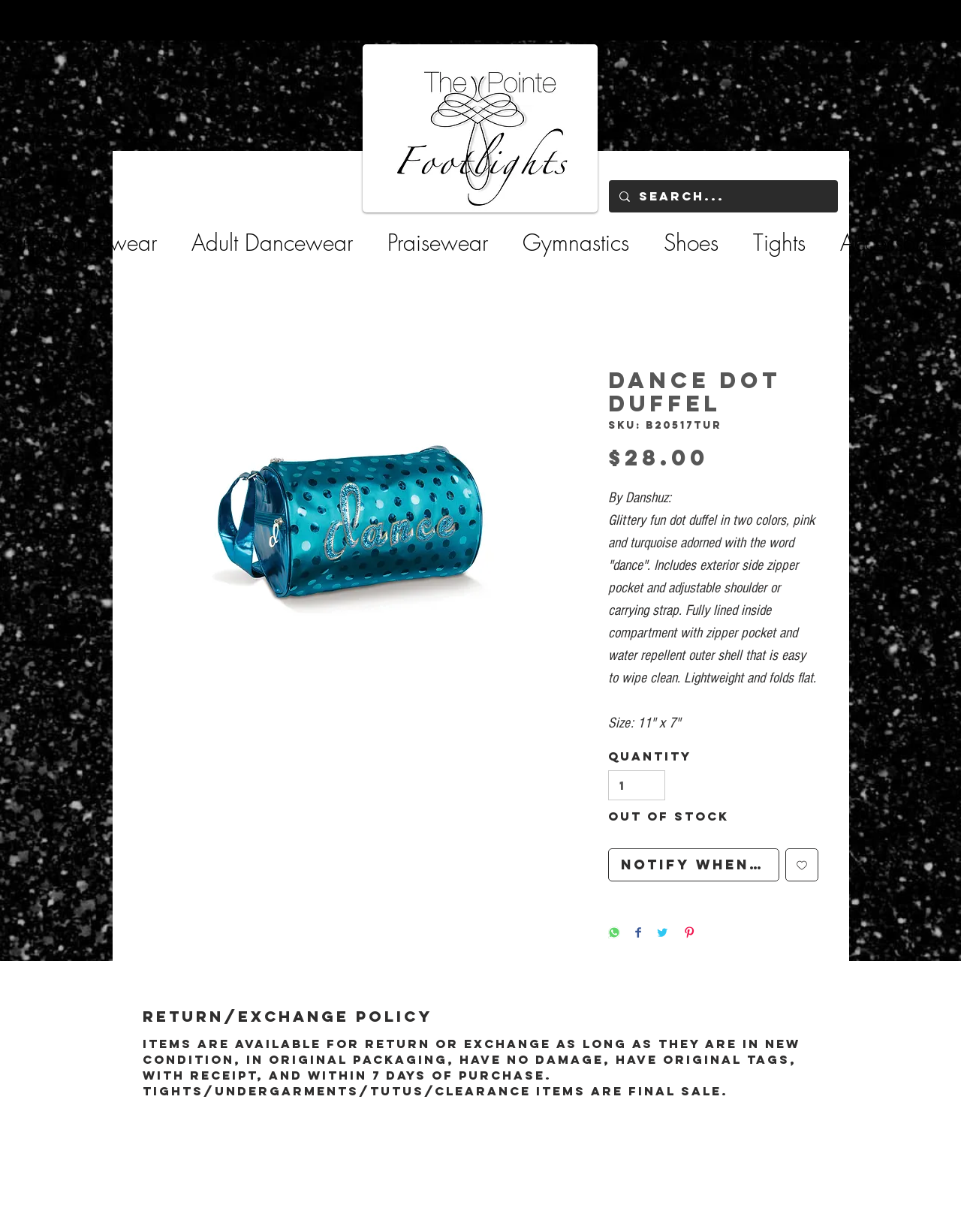Identify the bounding box coordinates for the element you need to click to achieve the following task: "Notify When Available". The coordinates must be four float values ranging from 0 to 1, formatted as [left, top, right, bottom].

[0.633, 0.689, 0.811, 0.715]